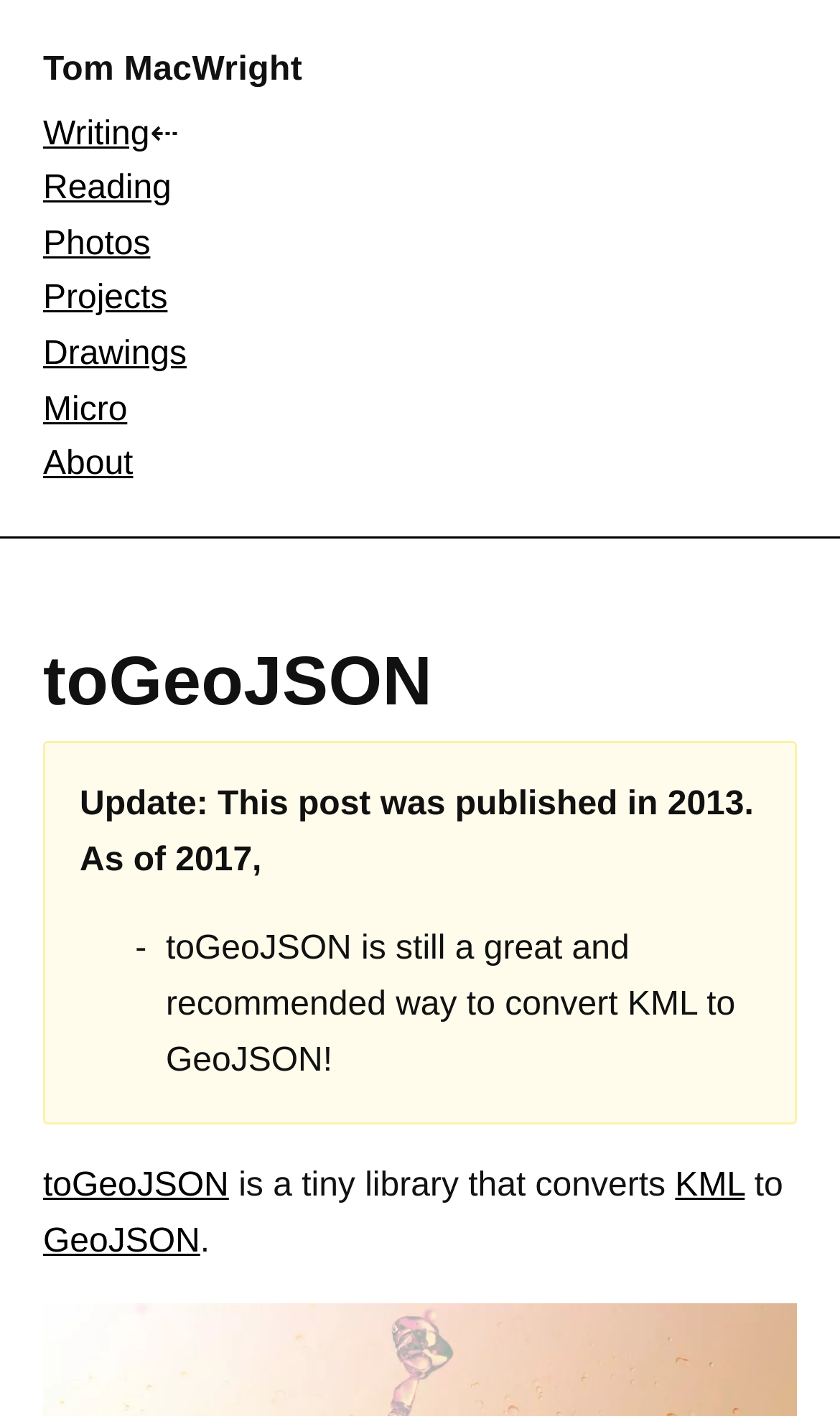Given the element description: "About", predict the bounding box coordinates of this UI element. The coordinates must be four float numbers between 0 and 1, given as [left, top, right, bottom].

[0.051, 0.315, 0.158, 0.341]